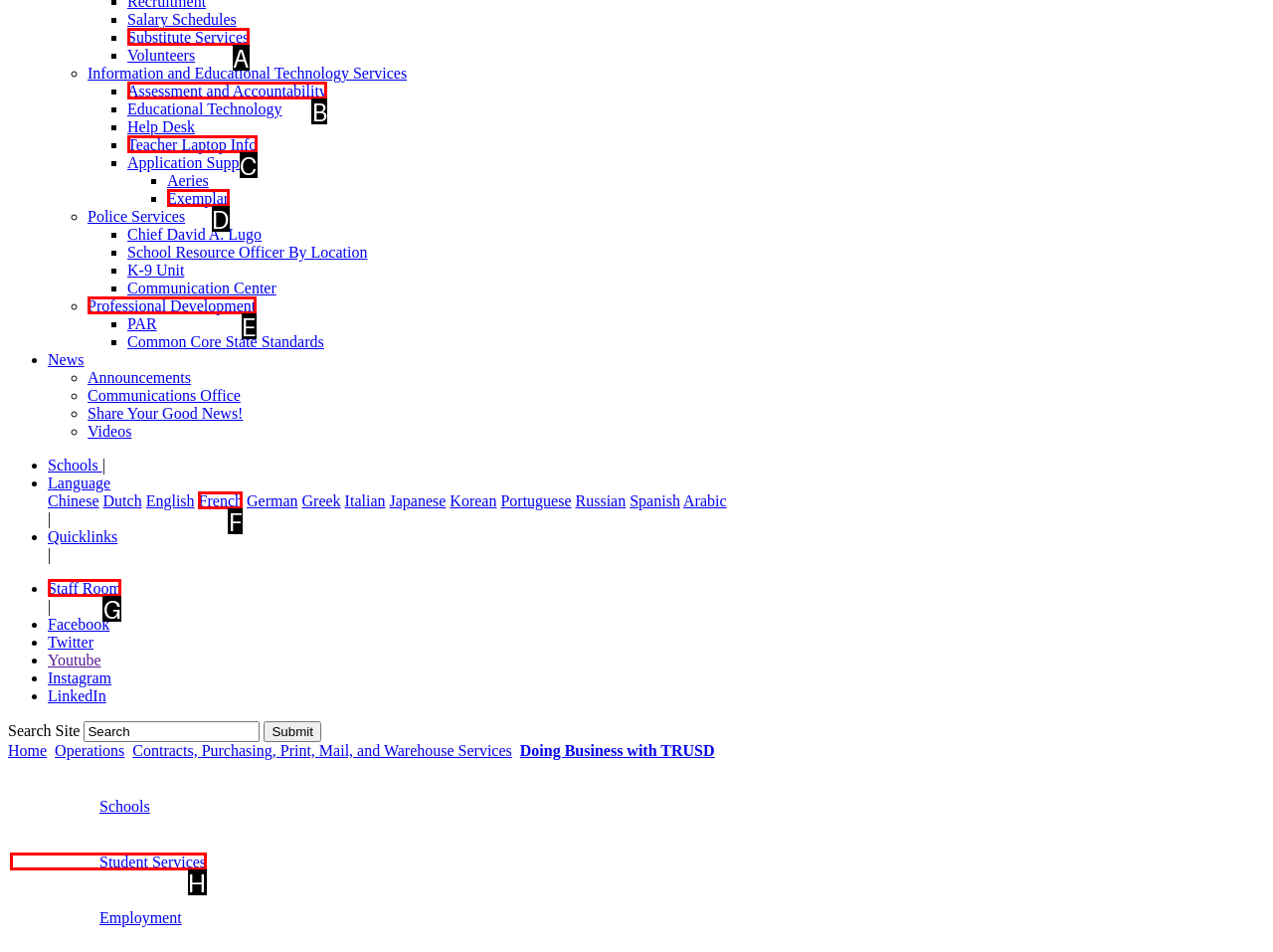Which HTML element matches the description: Staff Room?
Reply with the letter of the correct choice.

G